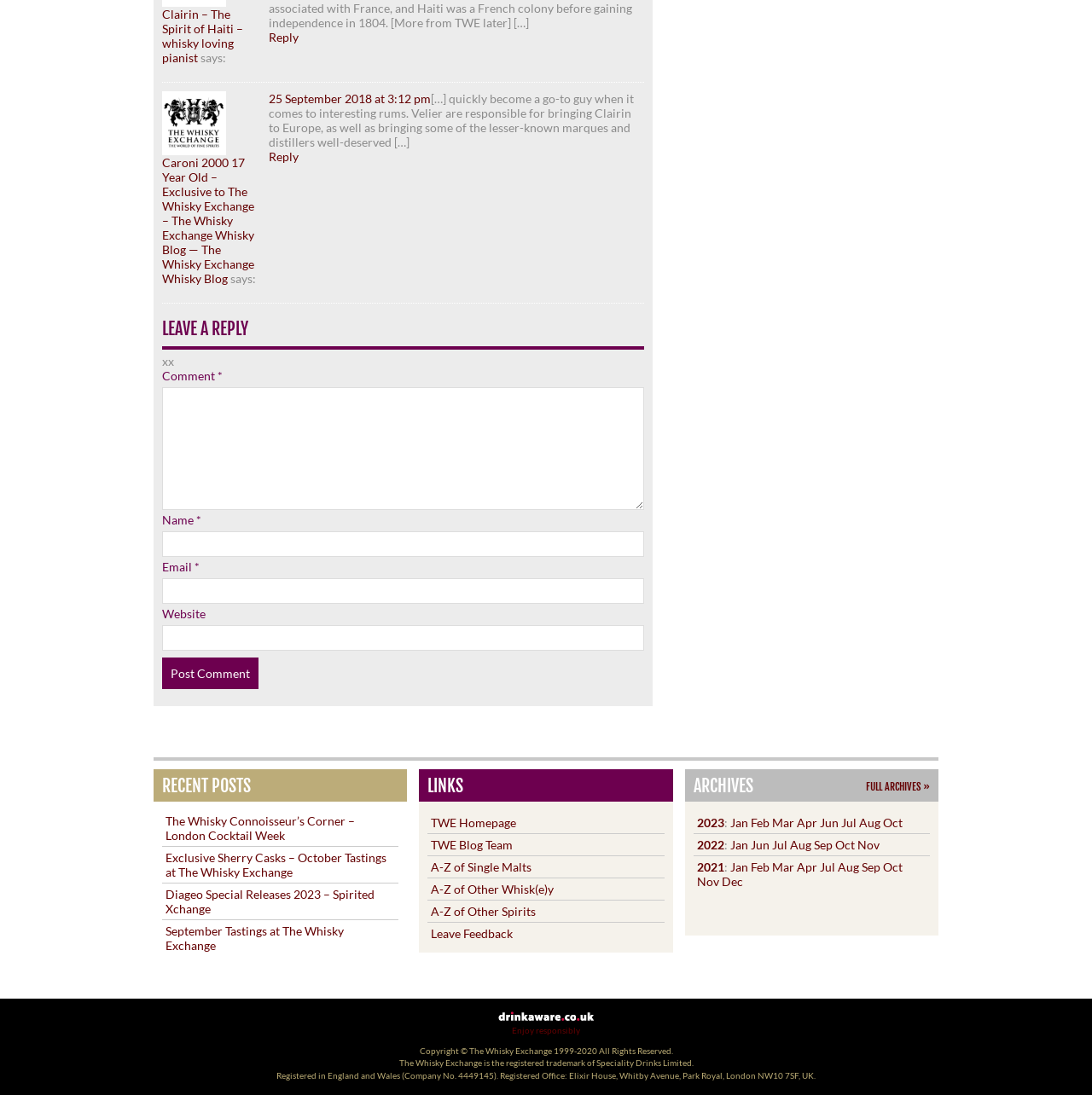Provide the bounding box coordinates of the HTML element described by the text: "parent_node: Website name="url"". The coordinates should be in the format [left, top, right, bottom] with values between 0 and 1.

[0.148, 0.571, 0.59, 0.594]